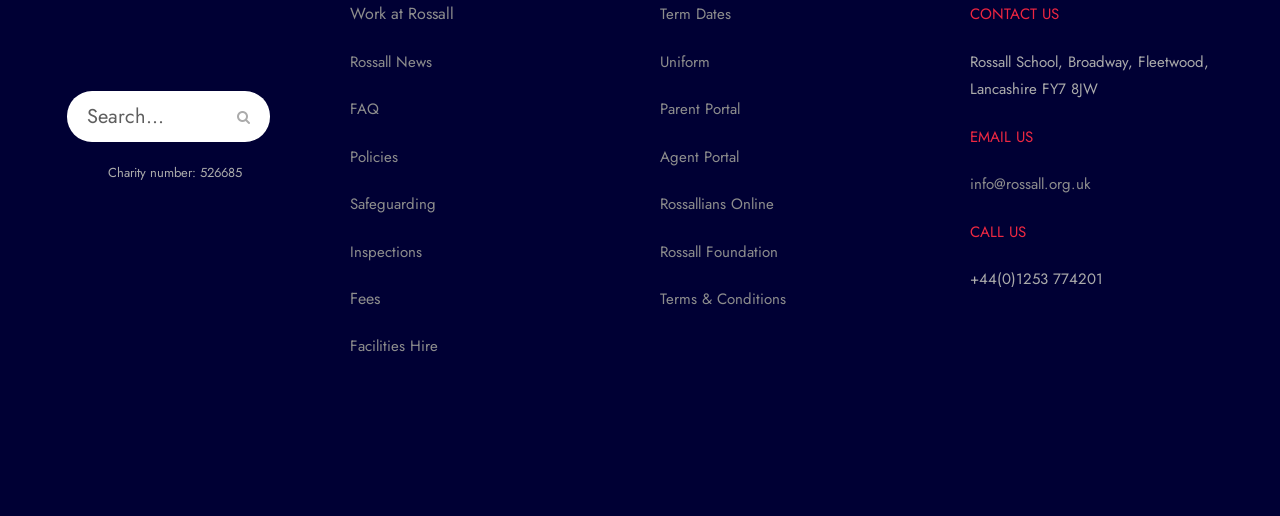What is the phone number mentioned on the webpage?
Look at the image and answer the question with a single word or phrase.

+44(0)1253 774201